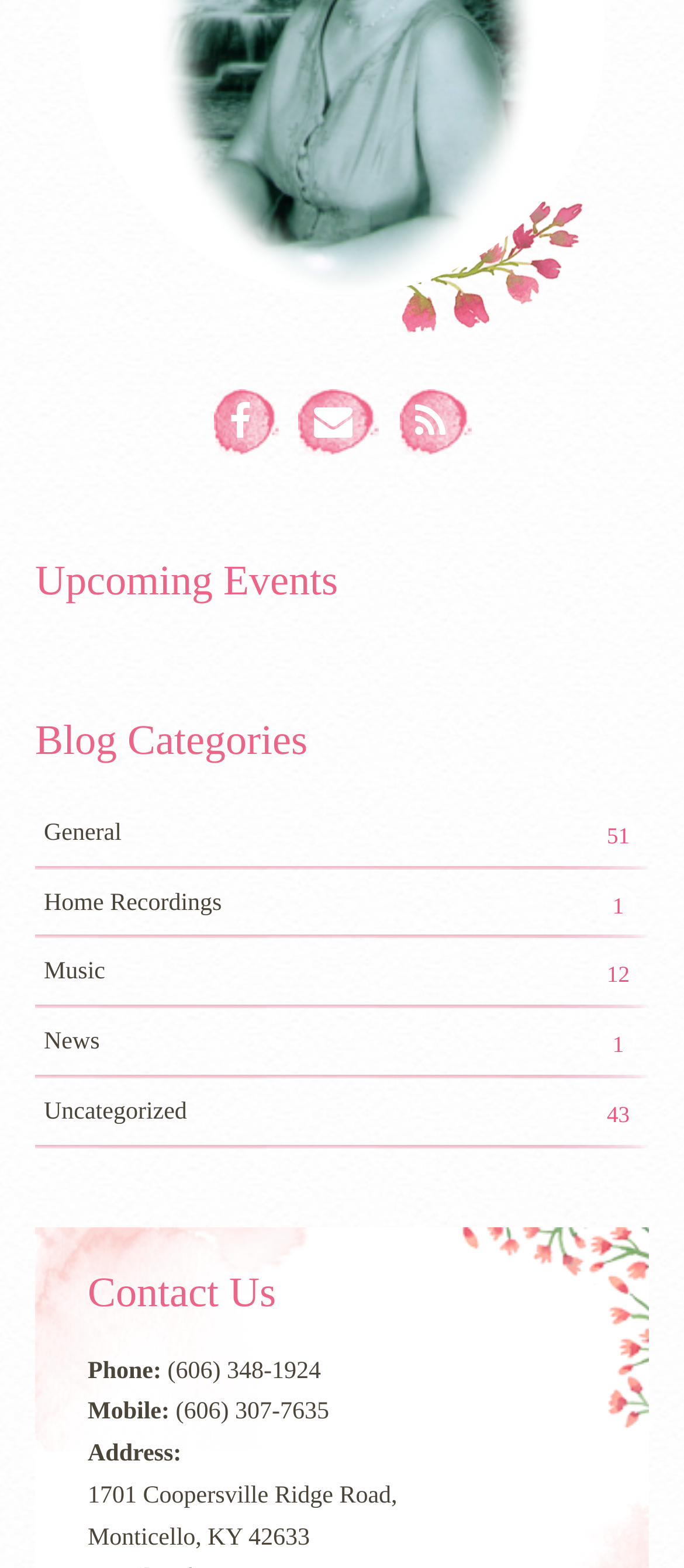Based on the image, please elaborate on the answer to the following question:
What is the category with the most posts?

By examining the links under the 'Blog Categories' heading, I found that 'Uncategorized' has 43 posts, which is the highest number among all categories.